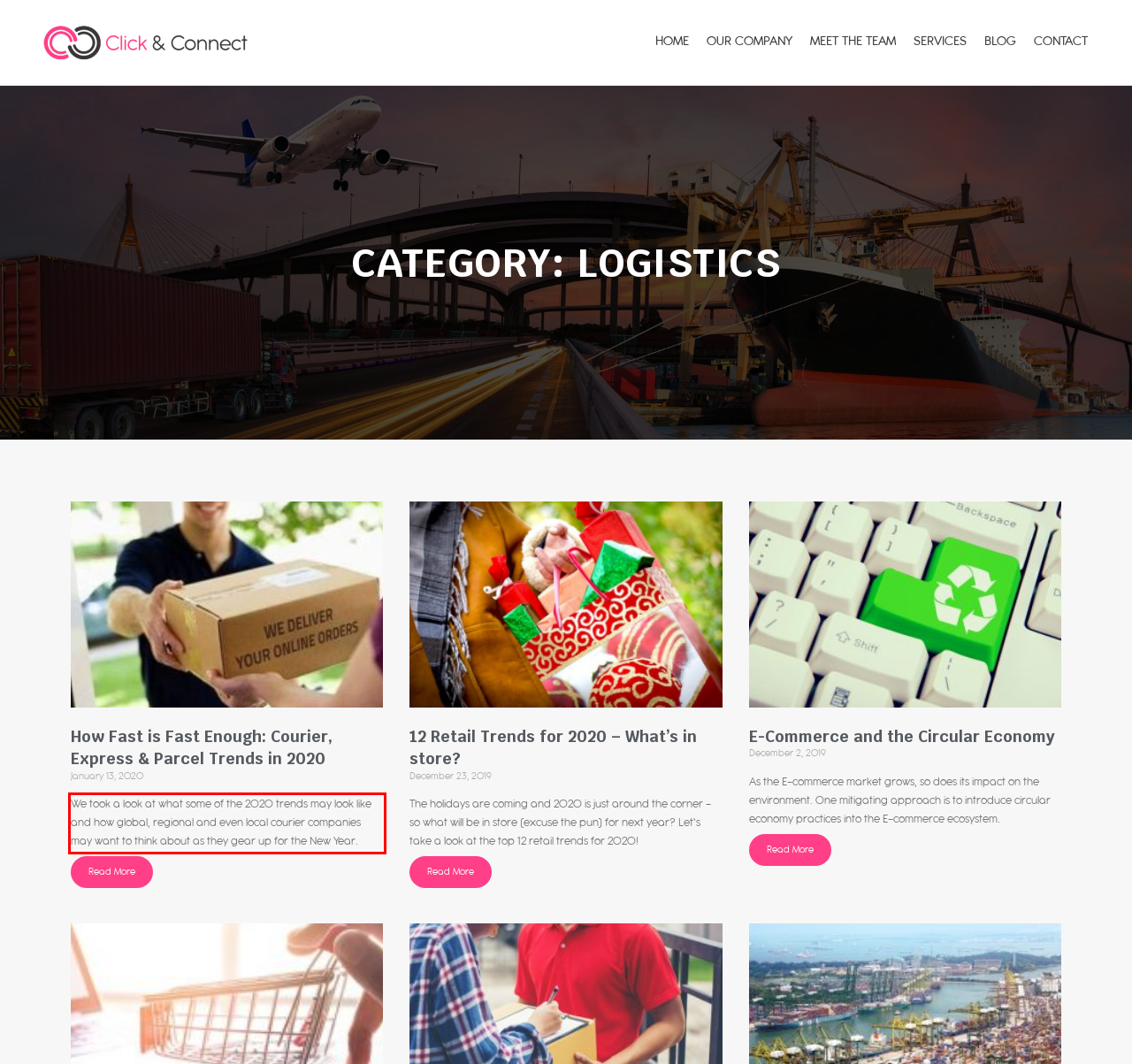Please recognize and transcribe the text located inside the red bounding box in the webpage image.

We took a look at what some of the 2020 trends may look like and how global, regional and even local courier companies may want to think about as they gear up for the New Year.